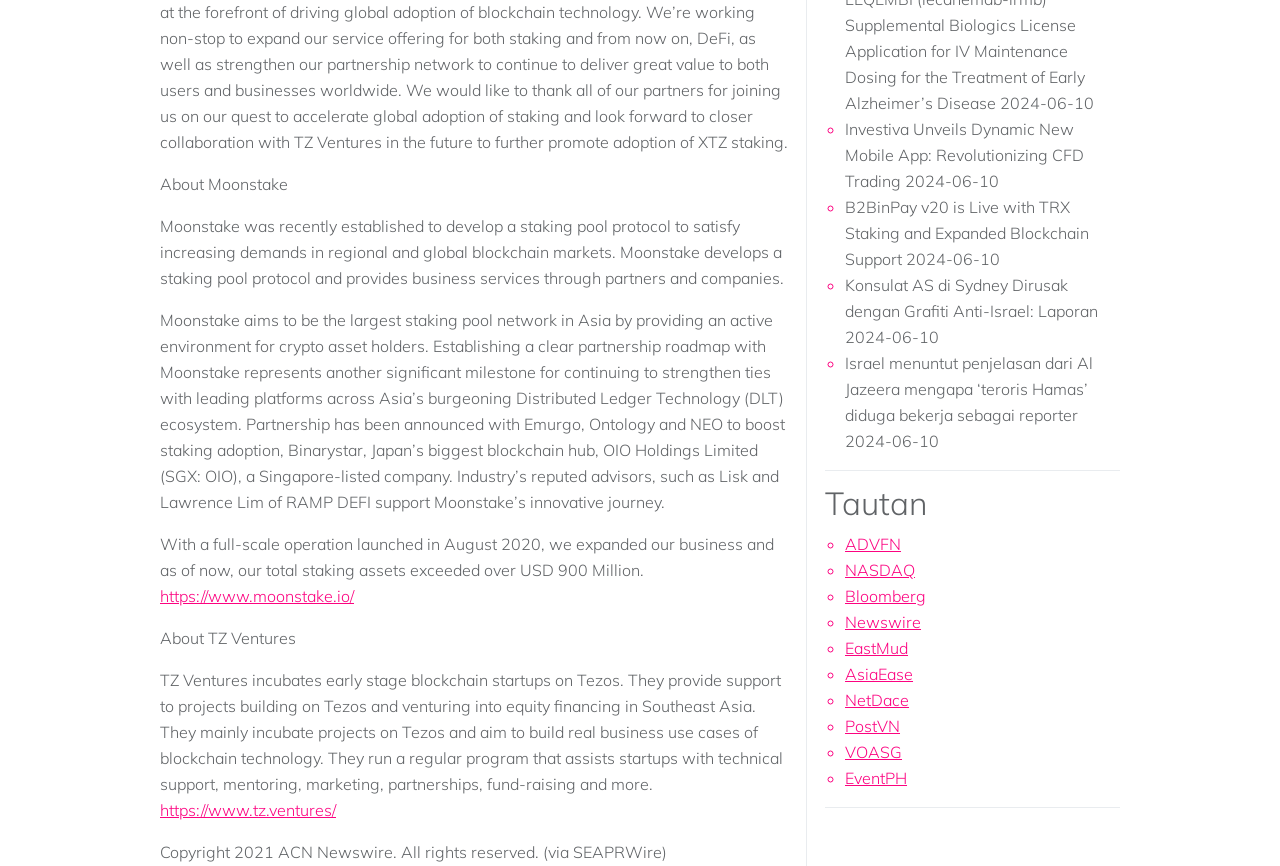How much are Moonstake's total staking assets?
Answer with a single word or short phrase according to what you see in the image.

Over USD 900 Million